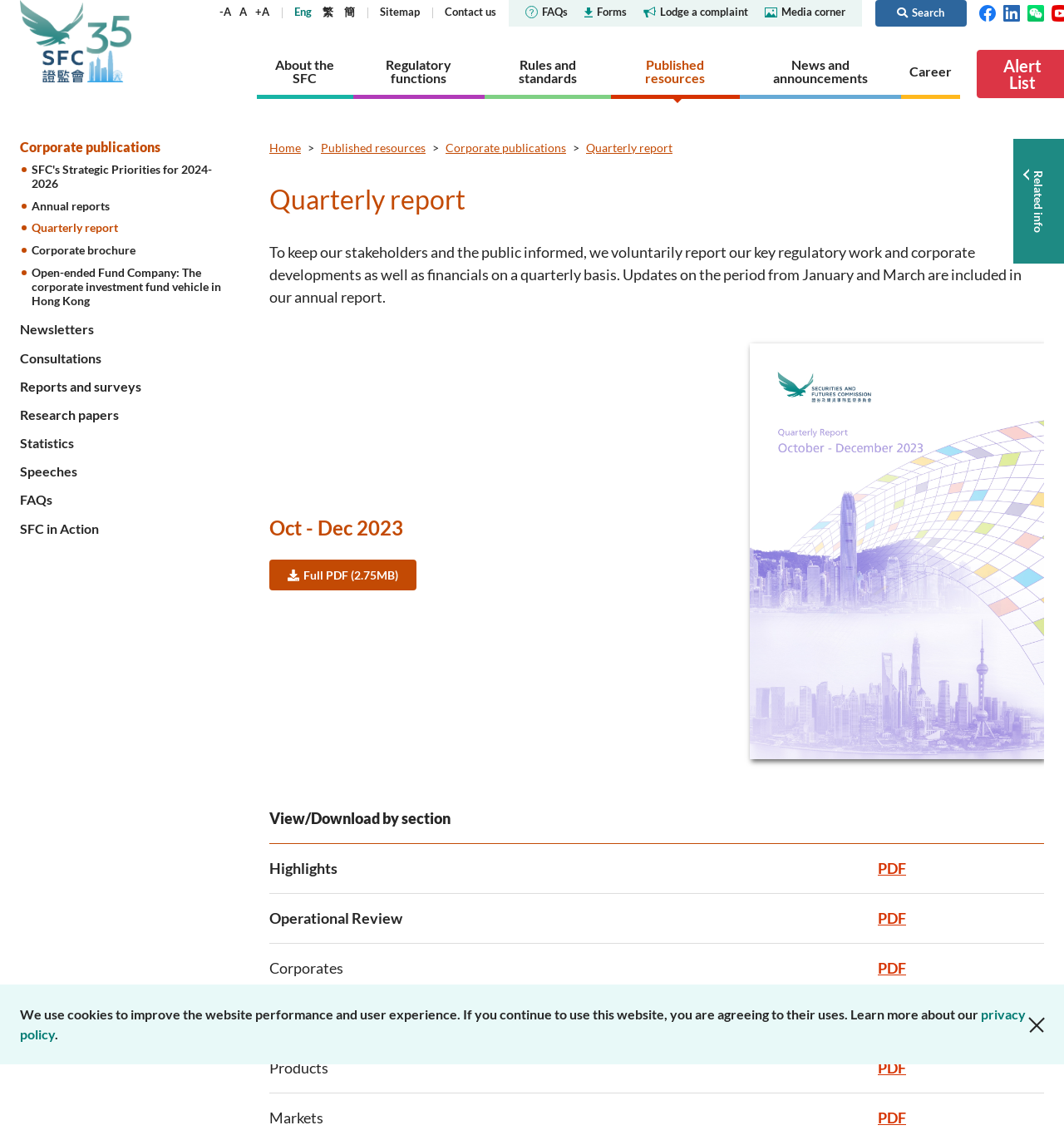Generate a comprehensive description of the contents of the webpage.

The webpage is about the Securities and Futures Commission of Hong Kong, specifically its quarterly report. At the top, there is a navigation menu with links to various sections, including "About the SFC", "Regulatory functions", "Rules and standards", and more. Below the navigation menu, there are several headings and subheadings that provide an overview of the SFC's role, objectives, and functions.

On the top-right corner, there are links to social media platforms, including Facebook, LinkedIn, and WeChat. Next to these links, there are several language options, including English, Traditional Chinese, and Simplified Chinese.

The main content of the page is divided into several sections, each with its own heading and subheadings. The sections include "About the SFC", "Our role", "Regulatory objectives", "Who we regulate", "How we function", and more. Each section provides detailed information about the SFC's responsibilities, goals, and activities.

Throughout the page, there are several images, including icons for the social media platforms, a FAQs icon, and a download icon. There are also several links to external resources, including the SFC's organisational chart, board of directors, and corporate governance structure.

Overall, the webpage provides a comprehensive overview of the Securities and Futures Commission of Hong Kong, its role, and its activities.